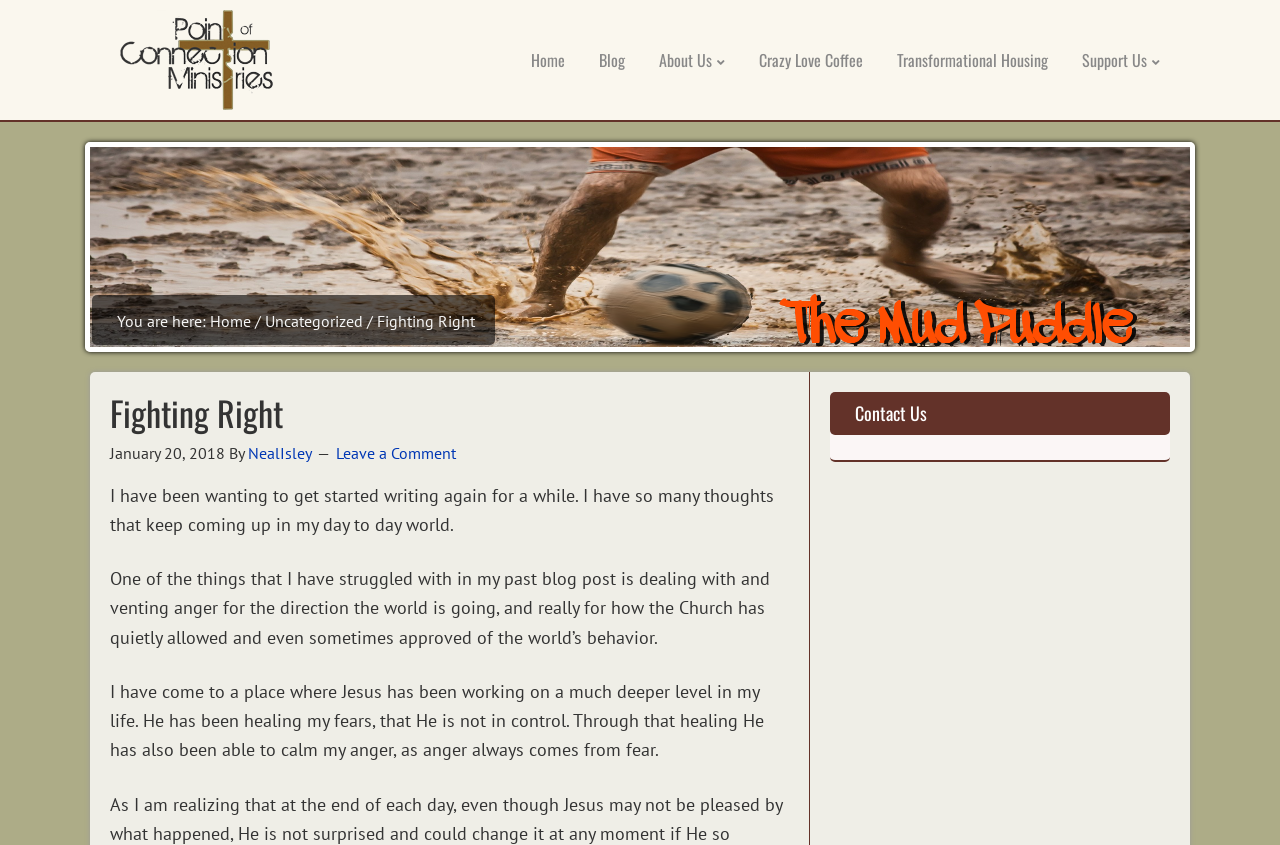Describe all the key features of the webpage in detail.

The webpage is titled "Fighting Right – Point of Connection" and appears to be a blog post. At the top, there are six links in a row, including "Home", "Blog", "About Us", "Crazy Love Coffee", "Transformational Housing", and "Support Us". Below these links, there is a breadcrumb navigation section with links to "Home", "Uncategorized", and "Fighting Right".

On the left side of the page, there is a large image that spans most of the width of the page. Above the image, there is a header section with the title "Fighting Right" and a timestamp "January 20, 2018". Below the title, there is a byline "By NealIsley" and a link to "Leave a Comment".

The main content of the blog post is divided into three paragraphs. The first paragraph discusses the author's desire to start writing again and shares some of their thoughts. The second paragraph talks about the author's struggles with anger and frustration towards the world and the Church. The third paragraph describes the author's journey towards healing and calming their anger through their faith.

On the right side of the page, there is a sidebar section titled "Primary Sidebar" with a heading "Contact Us".